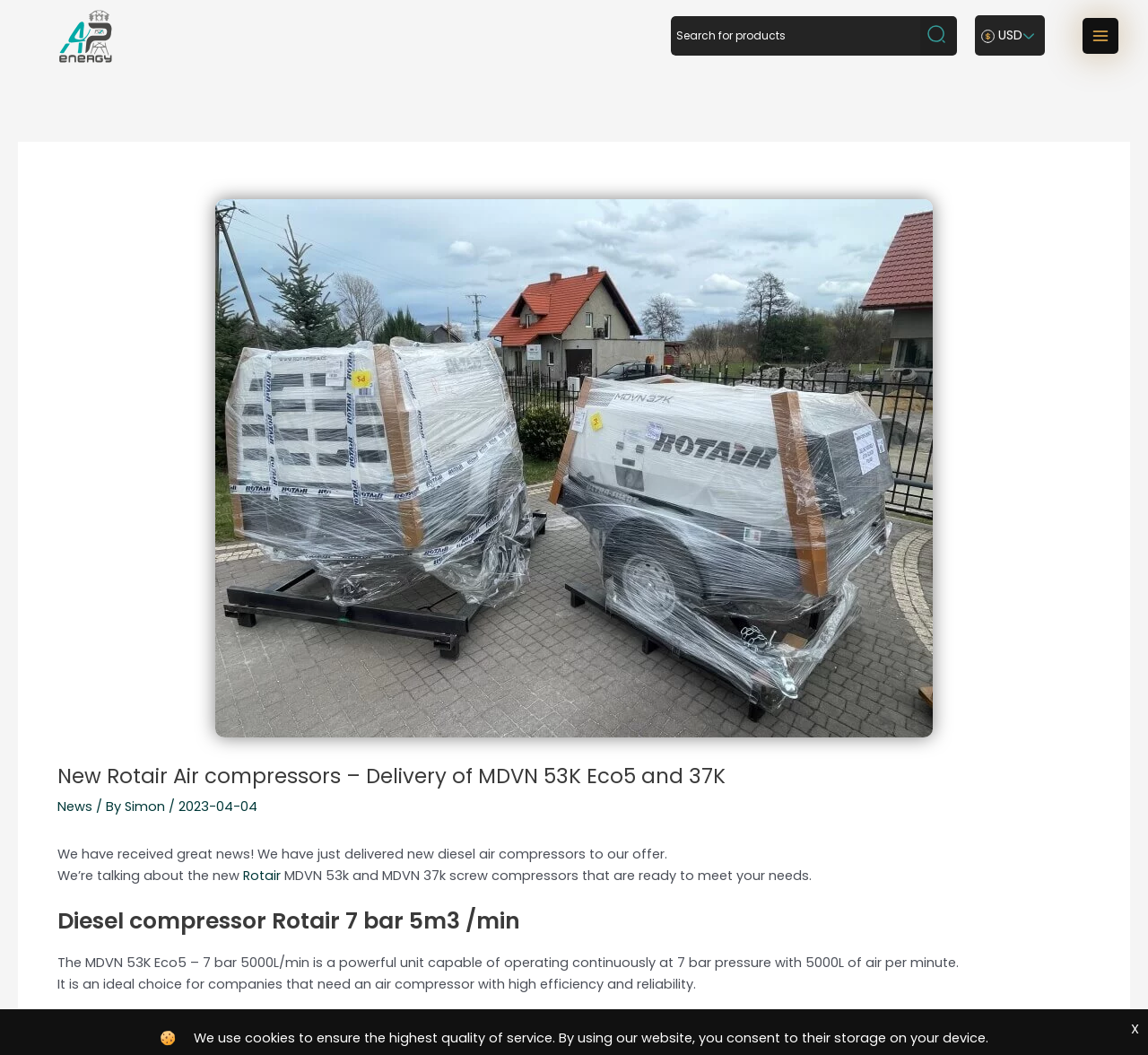Analyze the image and provide a detailed answer to the question: What is the pressure of the diesel compressor mentioned?

The article mentions the diesel compressor 'MDVN 53K Eco5 – 7 bar 5000L/min' which indicates that the pressure of the compressor is 7 bar.